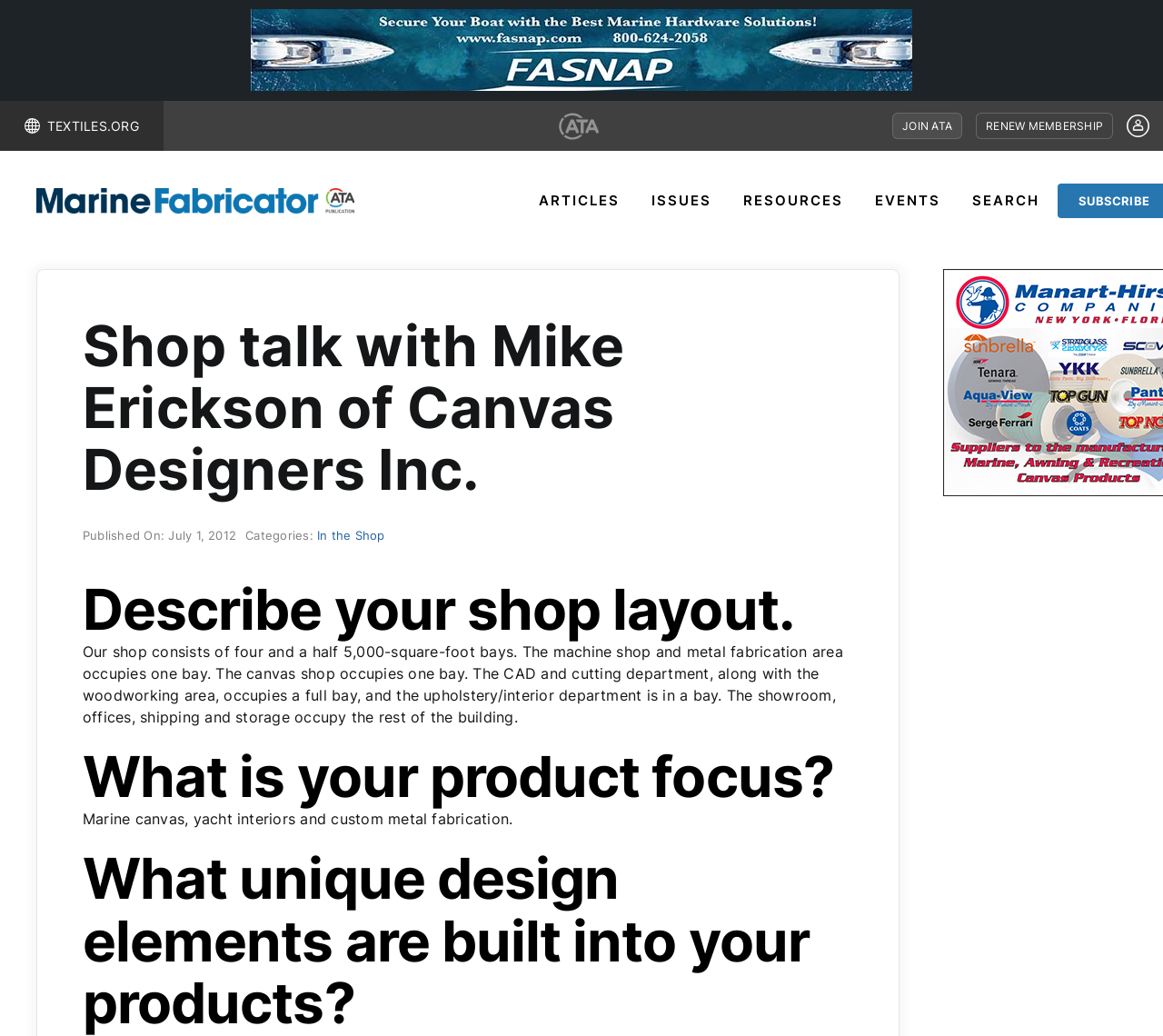Please provide a comprehensive answer to the question below using the information from the image: What is the size of each bay?

The size of each bay can be determined by reading the text description of the shop layout. The text states, 'Our shop consists of four and a half 5,000-square-foot bays.' This clearly indicates that each bay is 5,000 square feet in size.